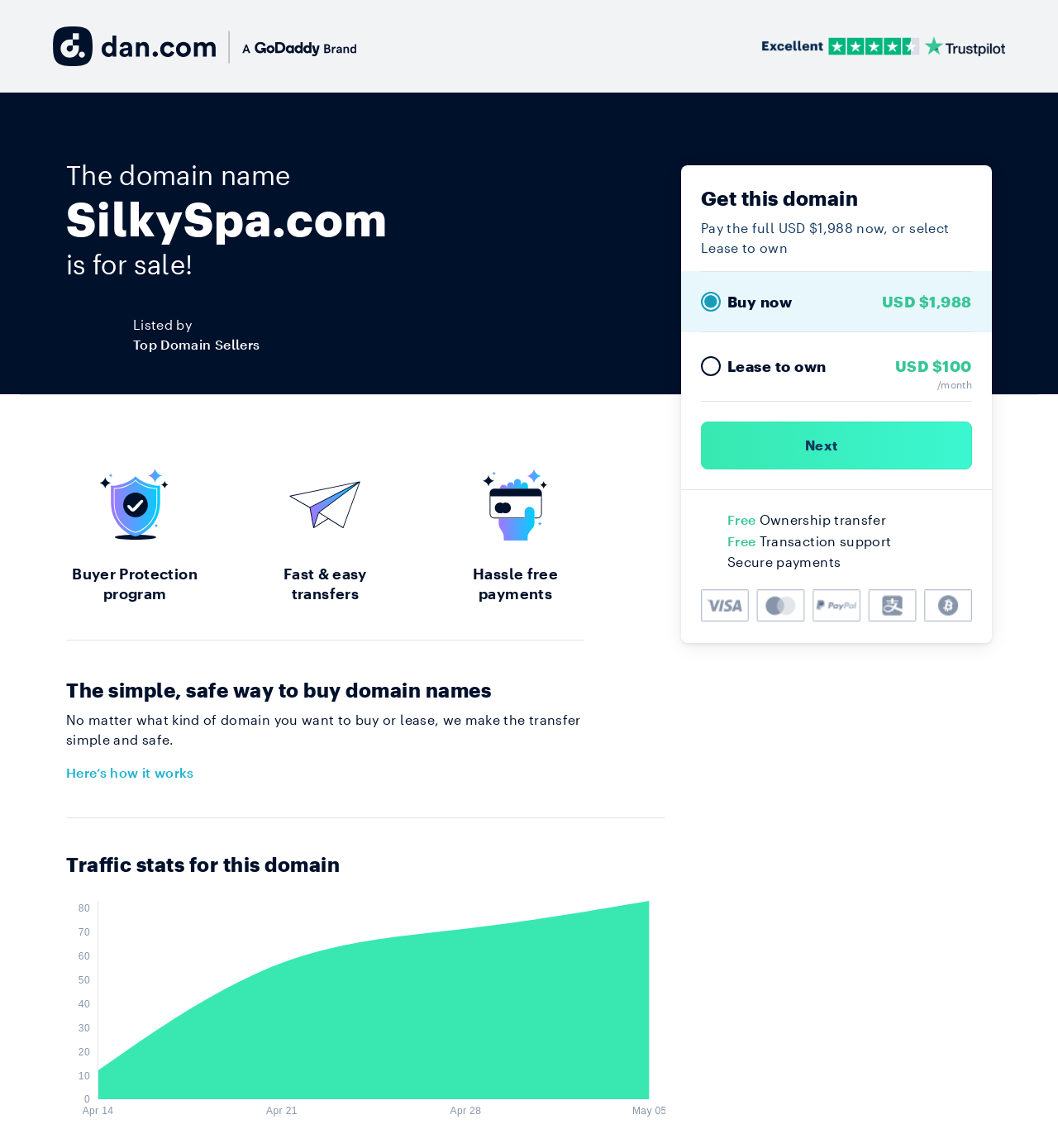Using the format (top-left x, top-left y, bottom-right x, bottom-right y), provide the bounding box coordinates for the described UI element. All values should be floating point numbers between 0 and 1: Here’s how it works )

[0.062, 0.666, 0.205, 0.68]